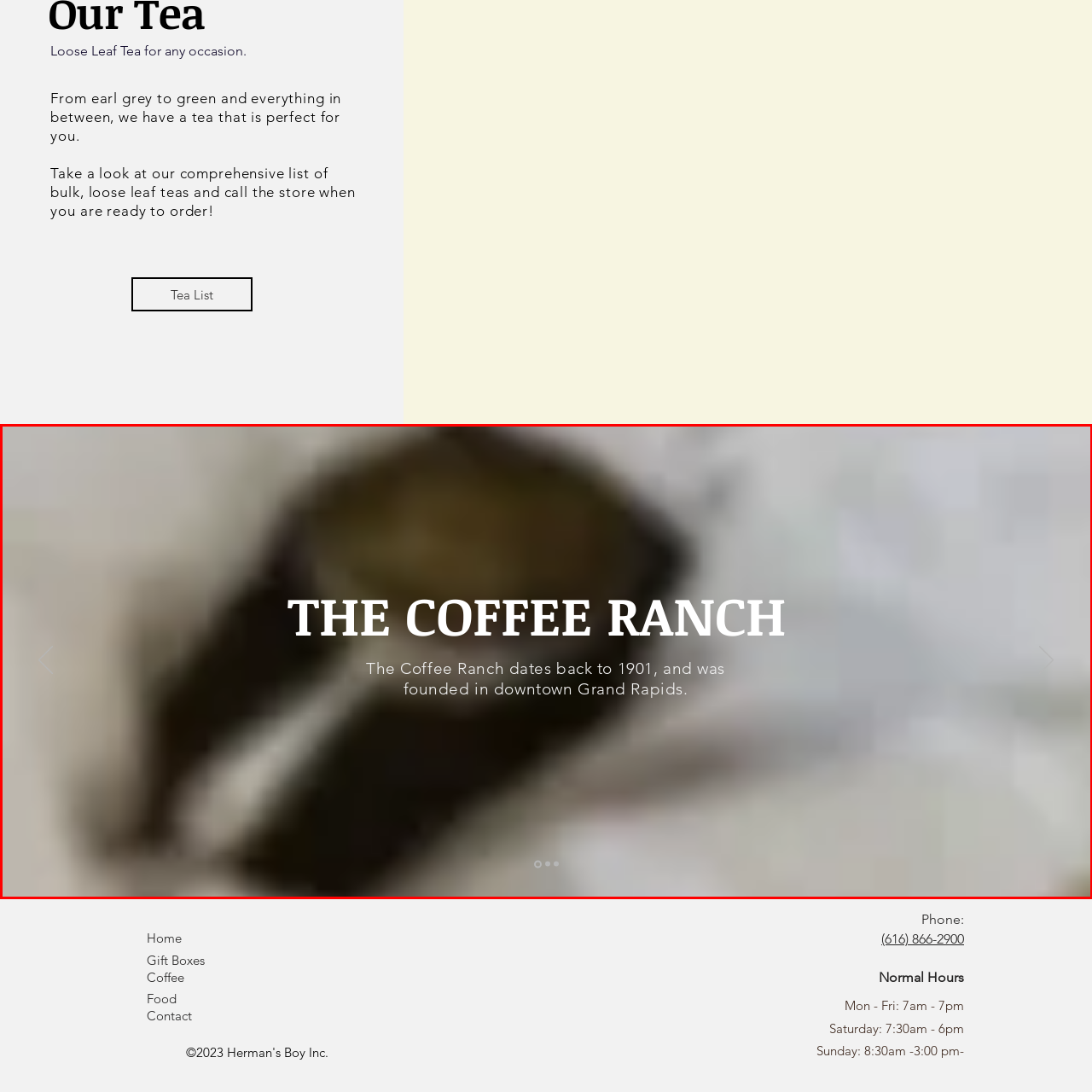Where was The Coffee Ranch founded?
Analyze the visual elements found in the red bounding box and provide a detailed answer to the question, using the information depicted in the image.

The description below the title mentions that 'The Coffee Ranch was founded in downtown Grand Rapids', which provides the location where the establishment was founded.